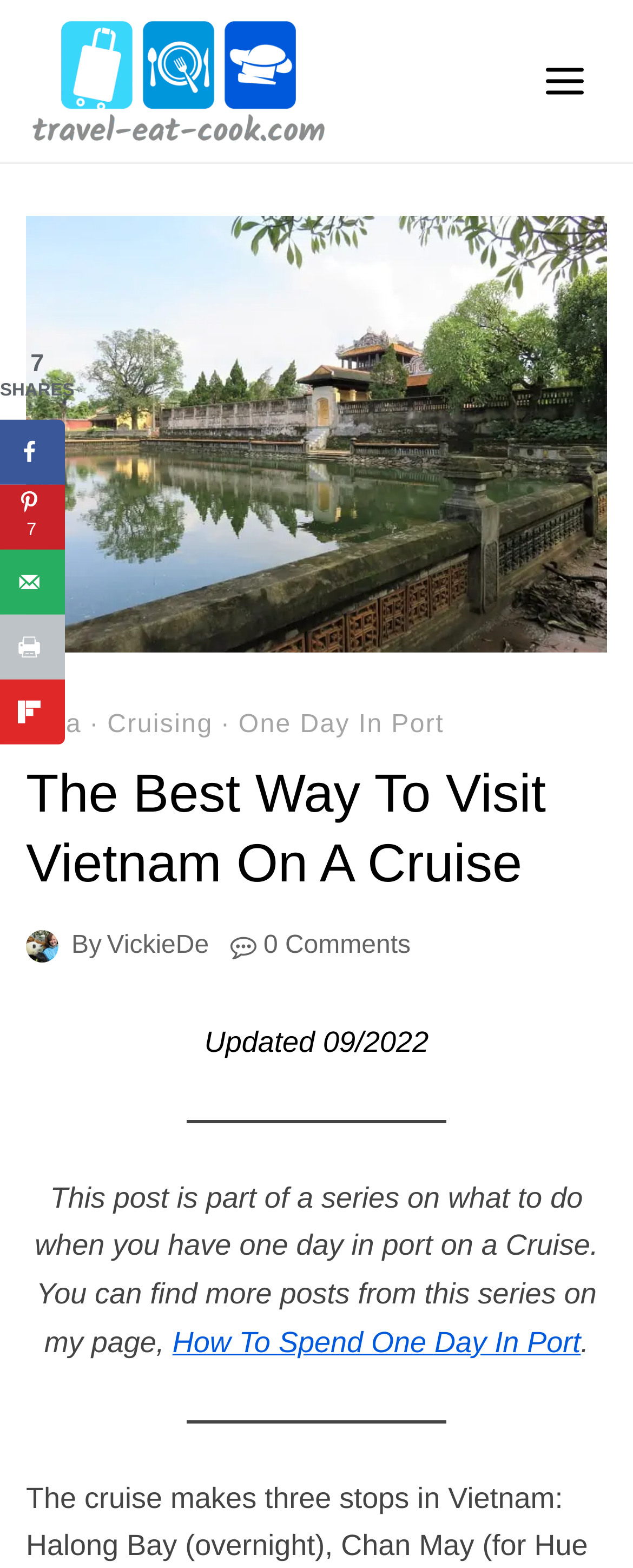Please provide a brief answer to the question using only one word or phrase: 
What is the author of this article?

VickieDe